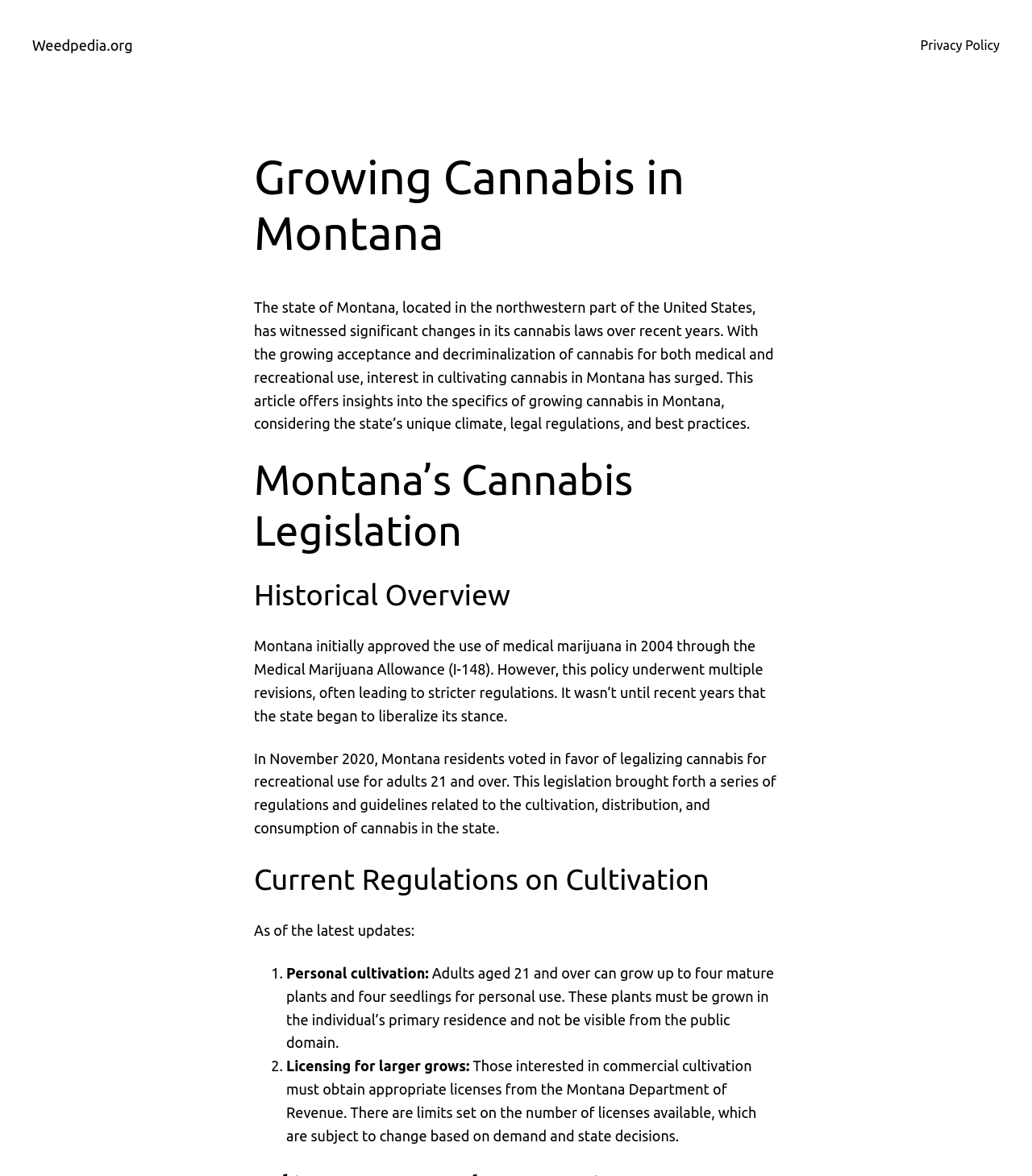Answer the following in one word or a short phrase: 
What is the purpose of obtaining licenses from the Montana Department of Revenue?

For commercial cultivation